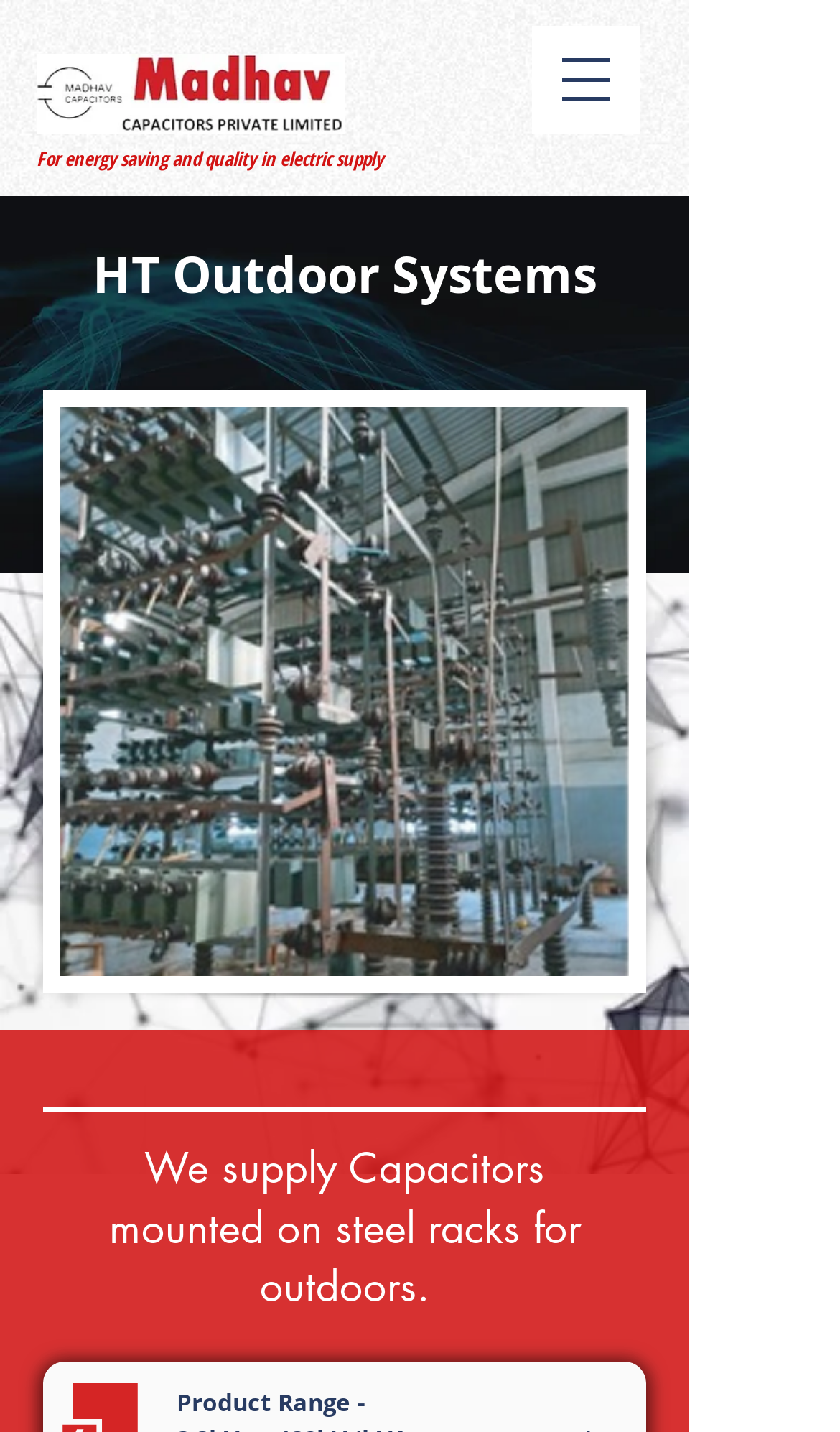What is the product range mentioned on the webpage?
Based on the image, give a concise answer in the form of a single word or short phrase.

Capacitors mounted on steel racks for outdoors